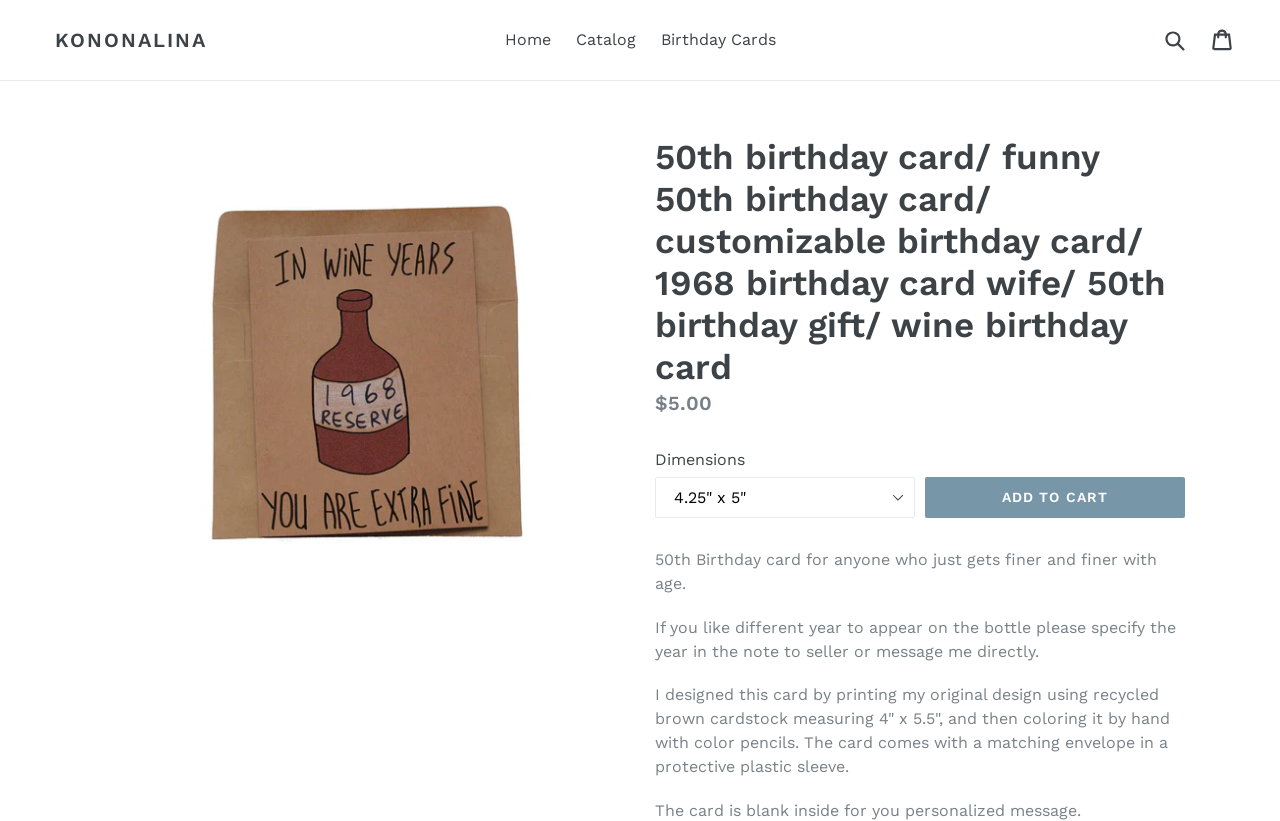Provide a thorough description of this webpage.

This webpage is a product page for a customizable 50th birthday card. At the top, there is a navigation menu with links to "Home", "Catalog", "Birthday Cards", and a search bar on the right side. The search bar has a search box and a submit button. On the top right corner, there is a link to the shopping cart.

Below the navigation menu, there is a large image of the birthday card, which takes up most of the width of the page. The image is positioned slightly above the center of the page.

To the right of the image, there is a section with product information. The product title is "50th birthday card/ funny 50th birthday card/ customizable birthday card/ 1968 birthday card wife/ 50th birthday gift/ wine birthday card". Below the title, there is a section with the regular price of $5.00. 

Underneath the price, there is a section with product details, including dimensions, which can be selected from a dropdown menu. There is also an "ADD TO CART" button.

Below the product details, there are three paragraphs of text describing the product. The first paragraph describes the card's design, the second paragraph explains how to customize the year on the bottle, and the third paragraph details the card's materials and features. The last sentence of the third paragraph mentions that the card is blank inside for a personalized message.